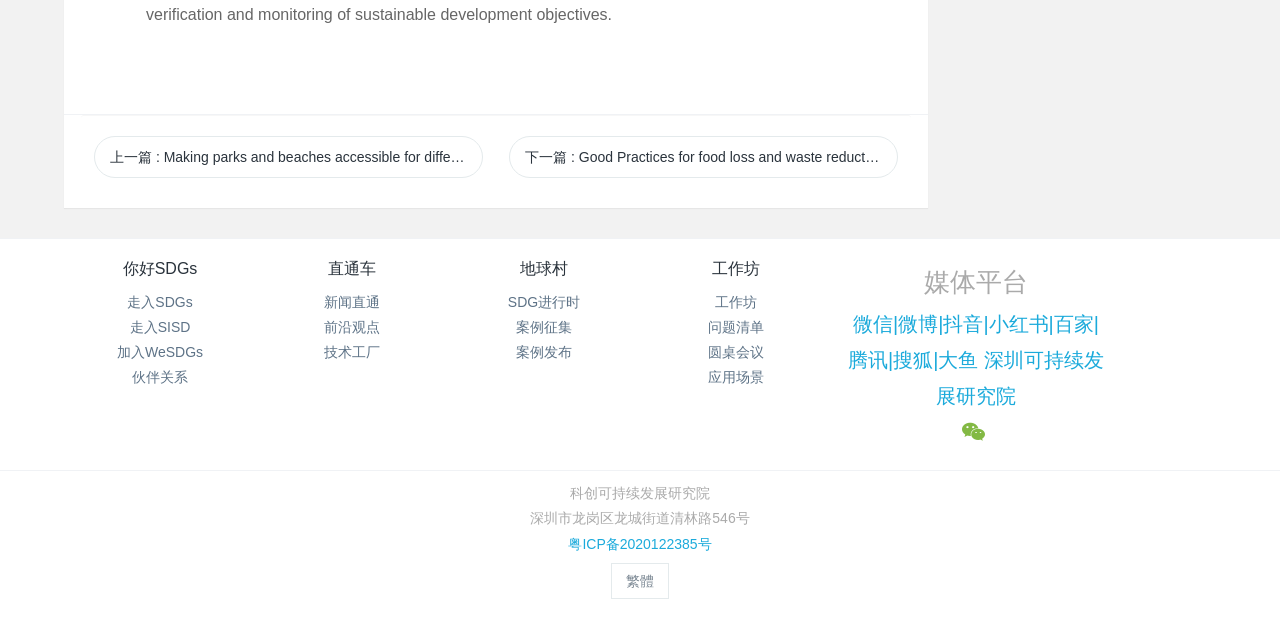Calculate the bounding box coordinates of the UI element given the description: "案例征集".

[0.403, 0.507, 0.447, 0.532]